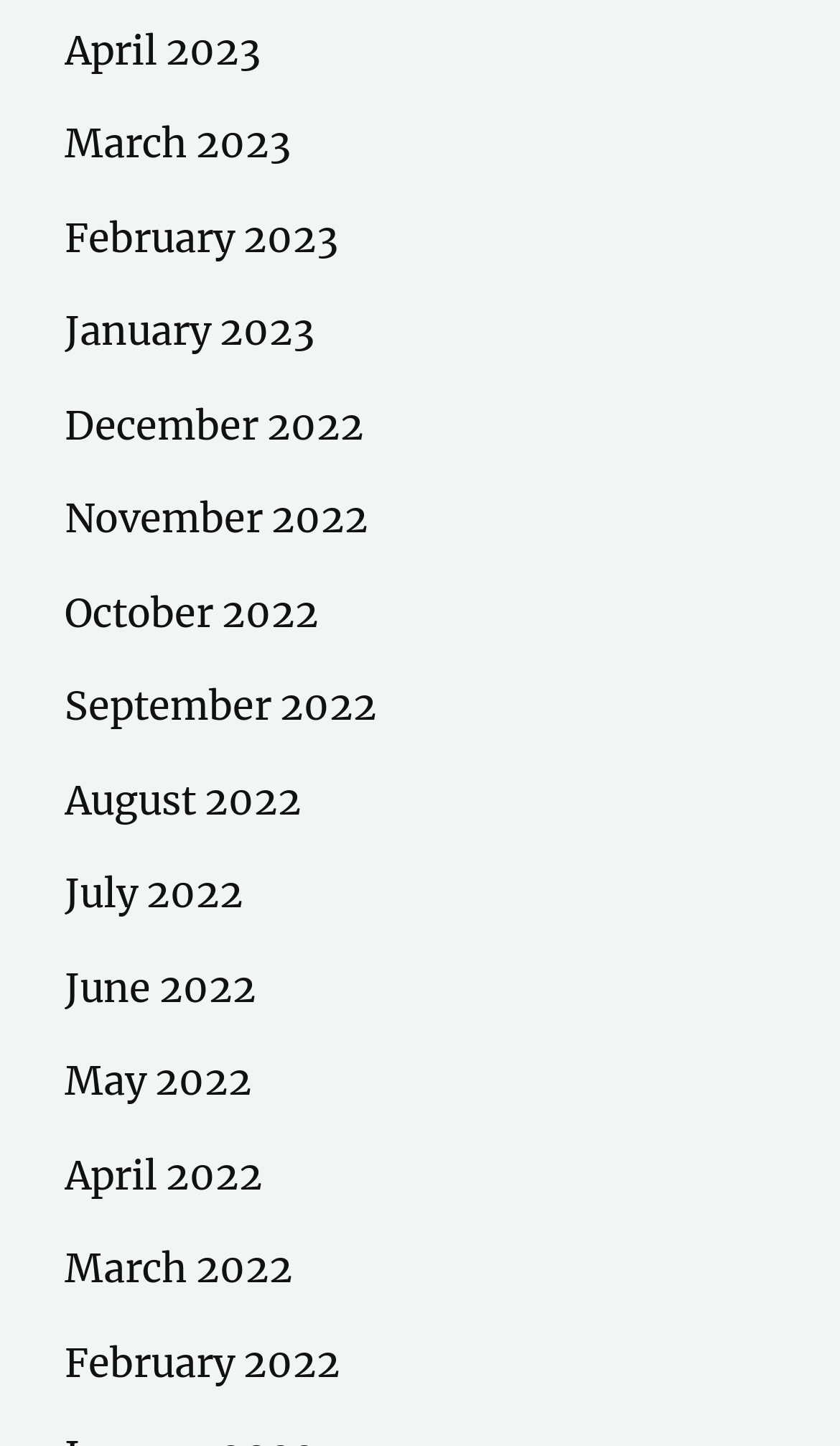Please indicate the bounding box coordinates for the clickable area to complete the following task: "view June 2022". The coordinates should be specified as four float numbers between 0 and 1, i.e., [left, top, right, bottom].

[0.077, 0.66, 0.305, 0.707]